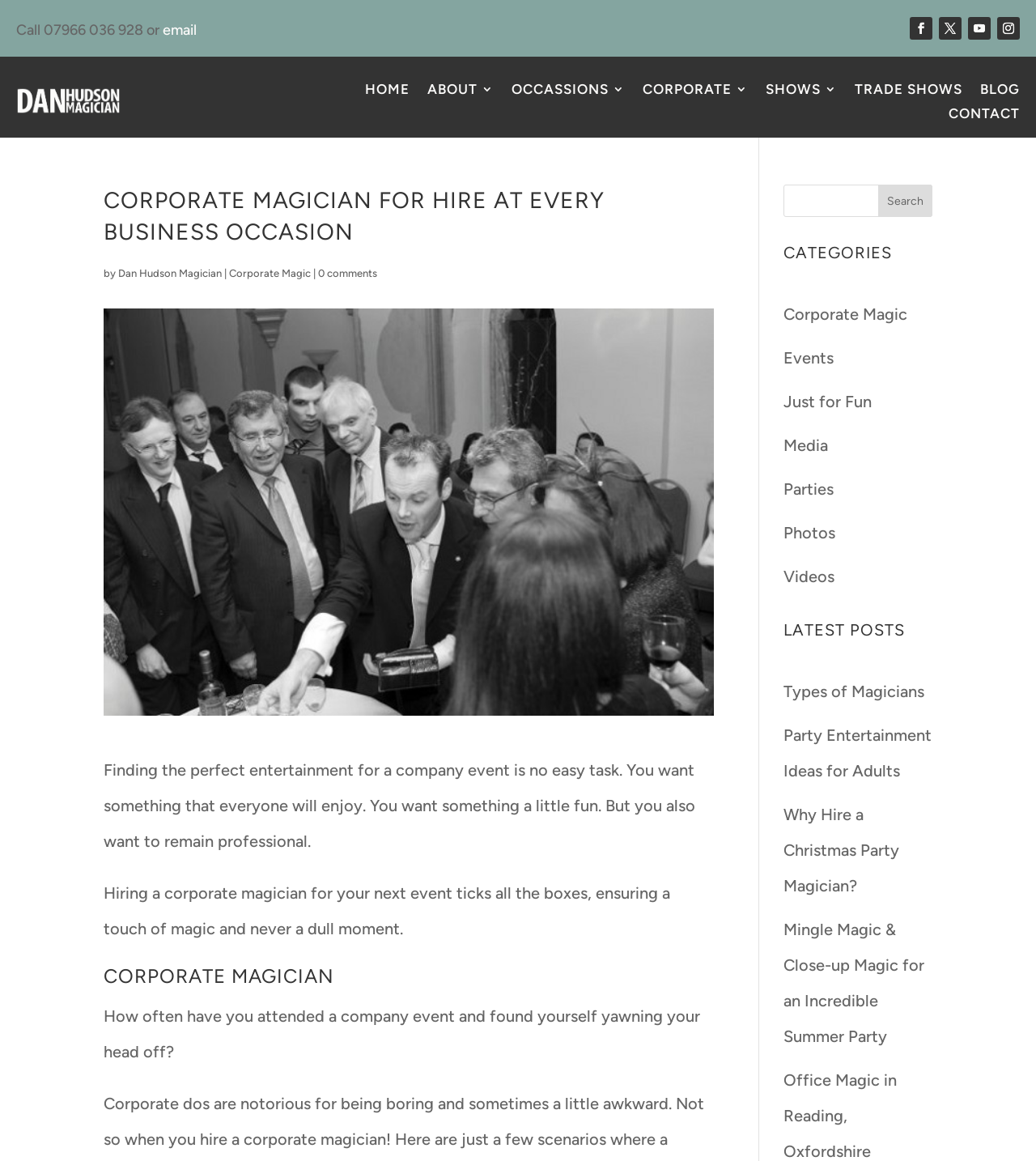Please specify the bounding box coordinates of the clickable region to carry out the following instruction: "Search for something". The coordinates should be four float numbers between 0 and 1, in the format [left, top, right, bottom].

[0.756, 0.159, 0.9, 0.187]